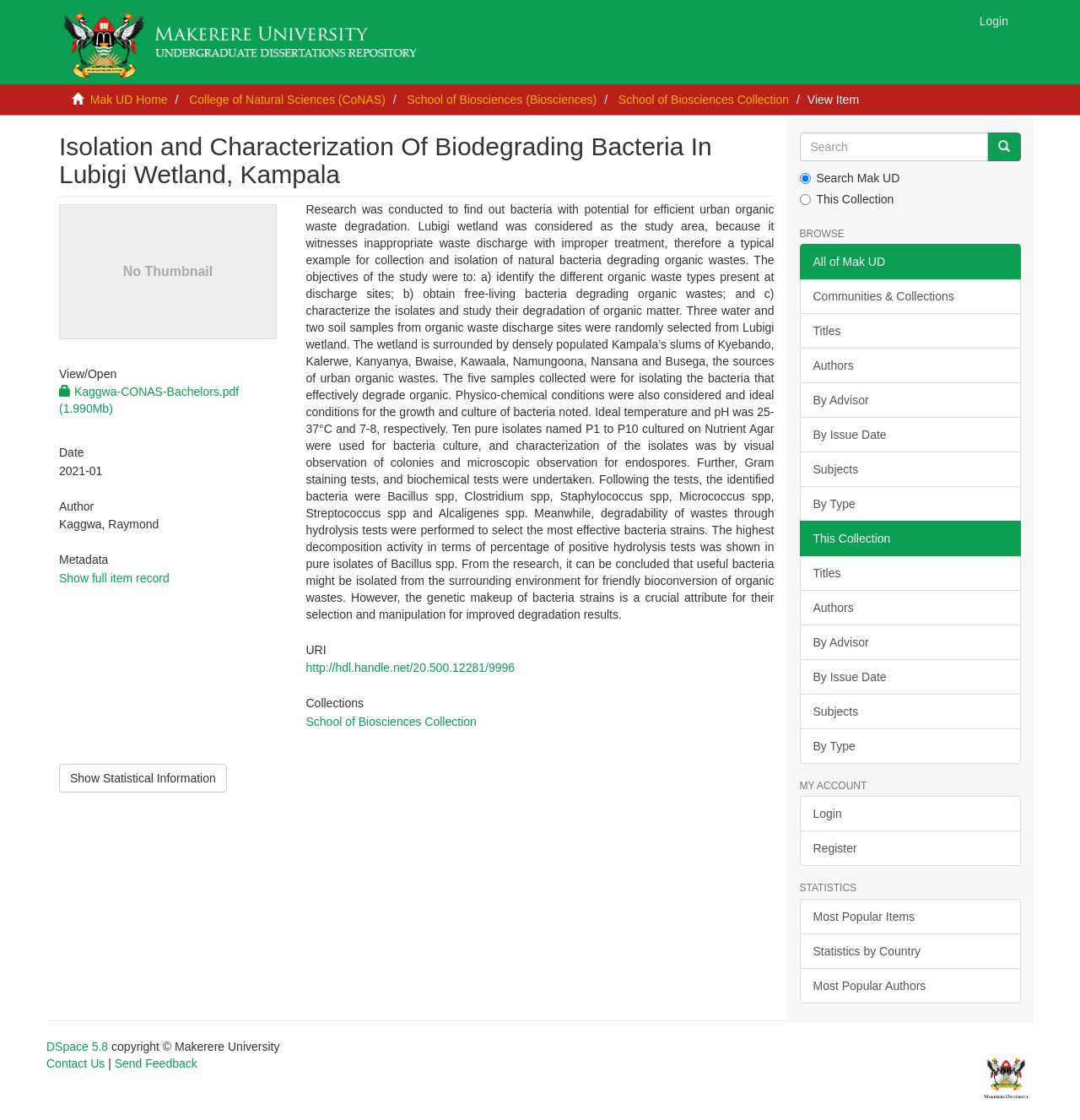From the details in the image, provide a thorough response to the question: What is the file size of the PDF file?

I found the answer by looking at the link 'Kaggwa-CONAS-Bachelors.pdf (1.990Mb)' which is located below the 'View/ Open' heading. The file size is listed in parentheses next to the file name.